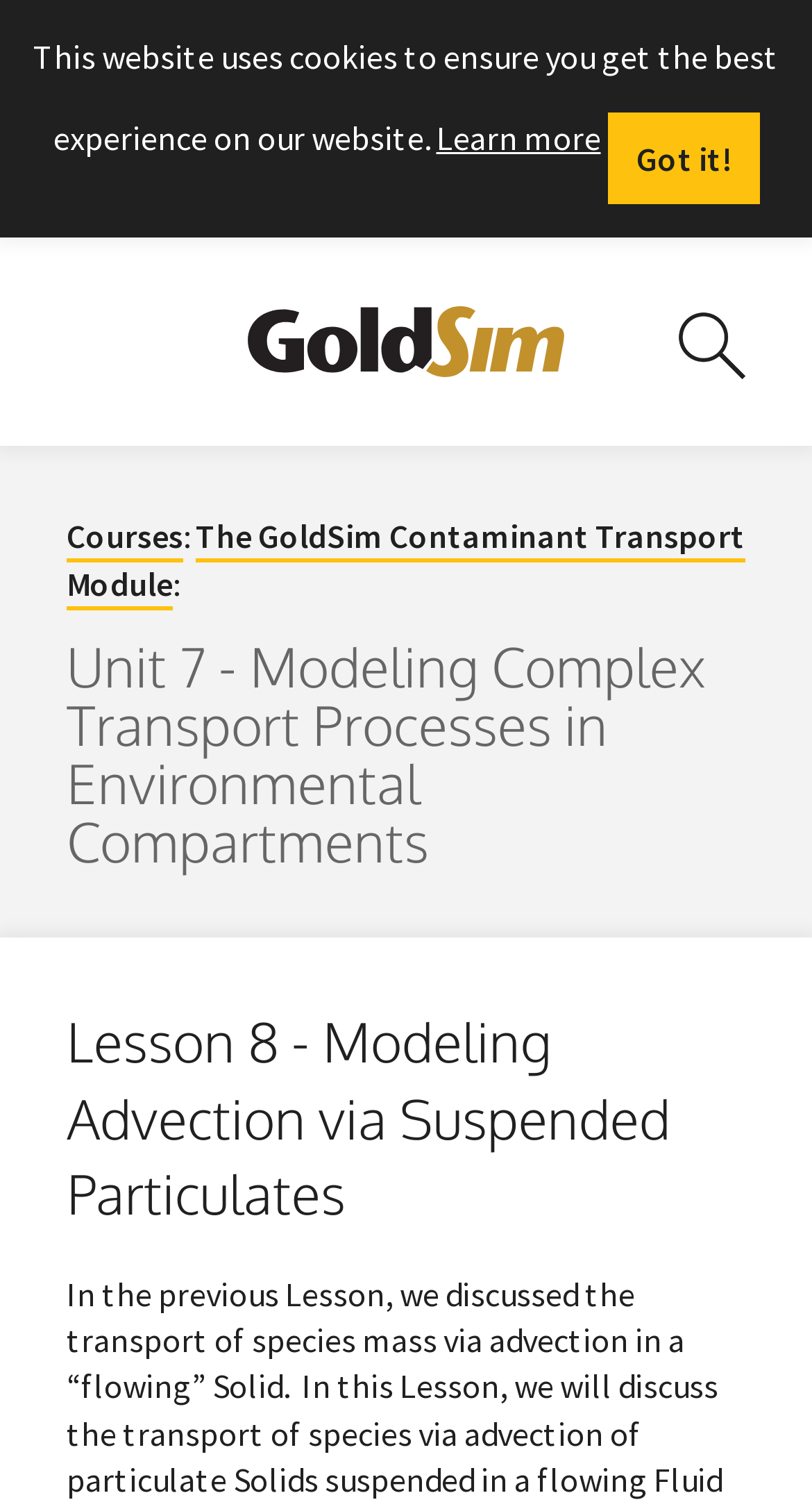Indicate the bounding box coordinates of the element that needs to be clicked to satisfy the following instruction: "View Lesson 8 - Modeling Advection via Suspended Particulates". The coordinates should be four float numbers between 0 and 1, i.e., [left, top, right, bottom].

[0.082, 0.666, 0.918, 0.817]